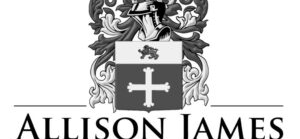What is the primary theme of the logo's color scheme?
From the screenshot, provide a brief answer in one word or phrase.

Monochromatic